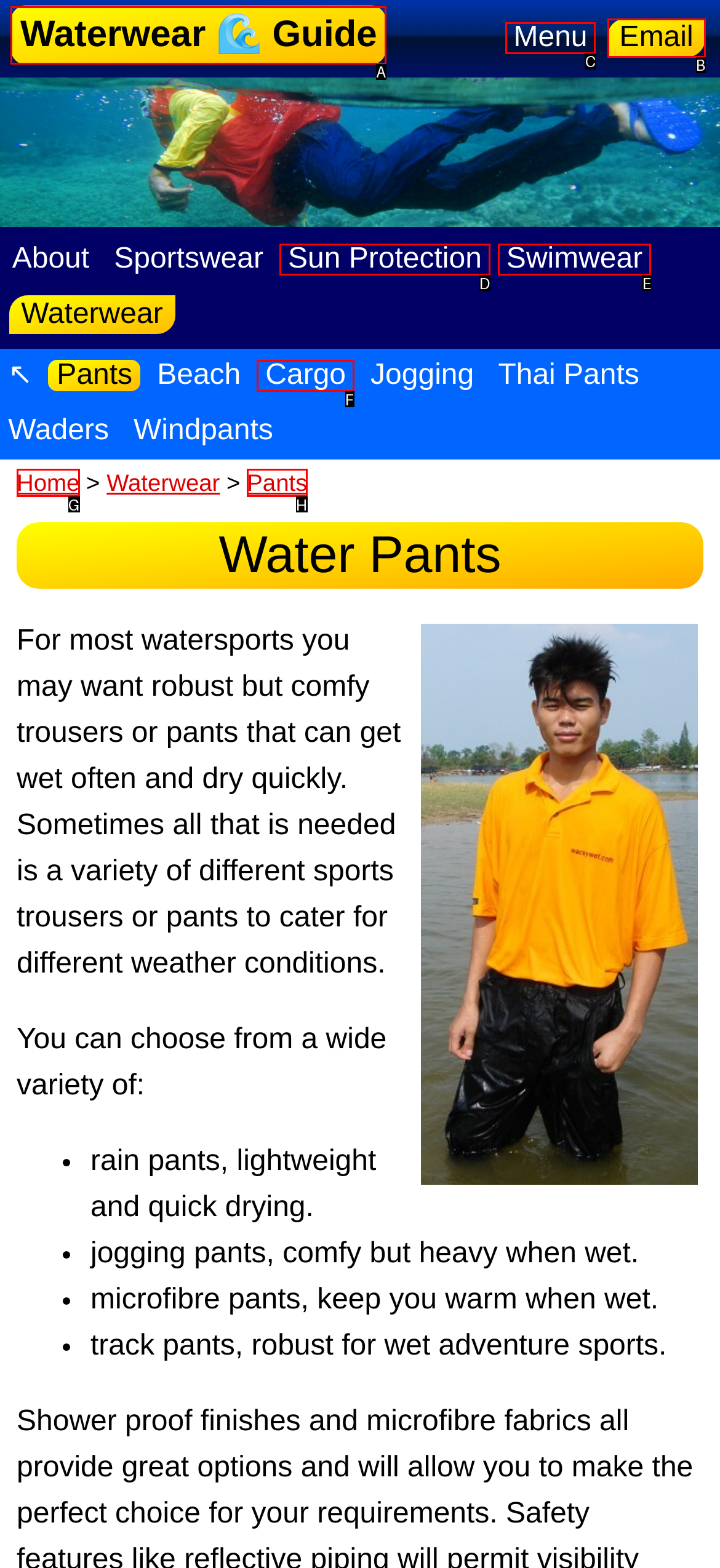Determine which letter corresponds to the UI element to click for this task: Click on the 'Waterwear 🌊 Guide' link
Respond with the letter from the available options.

A